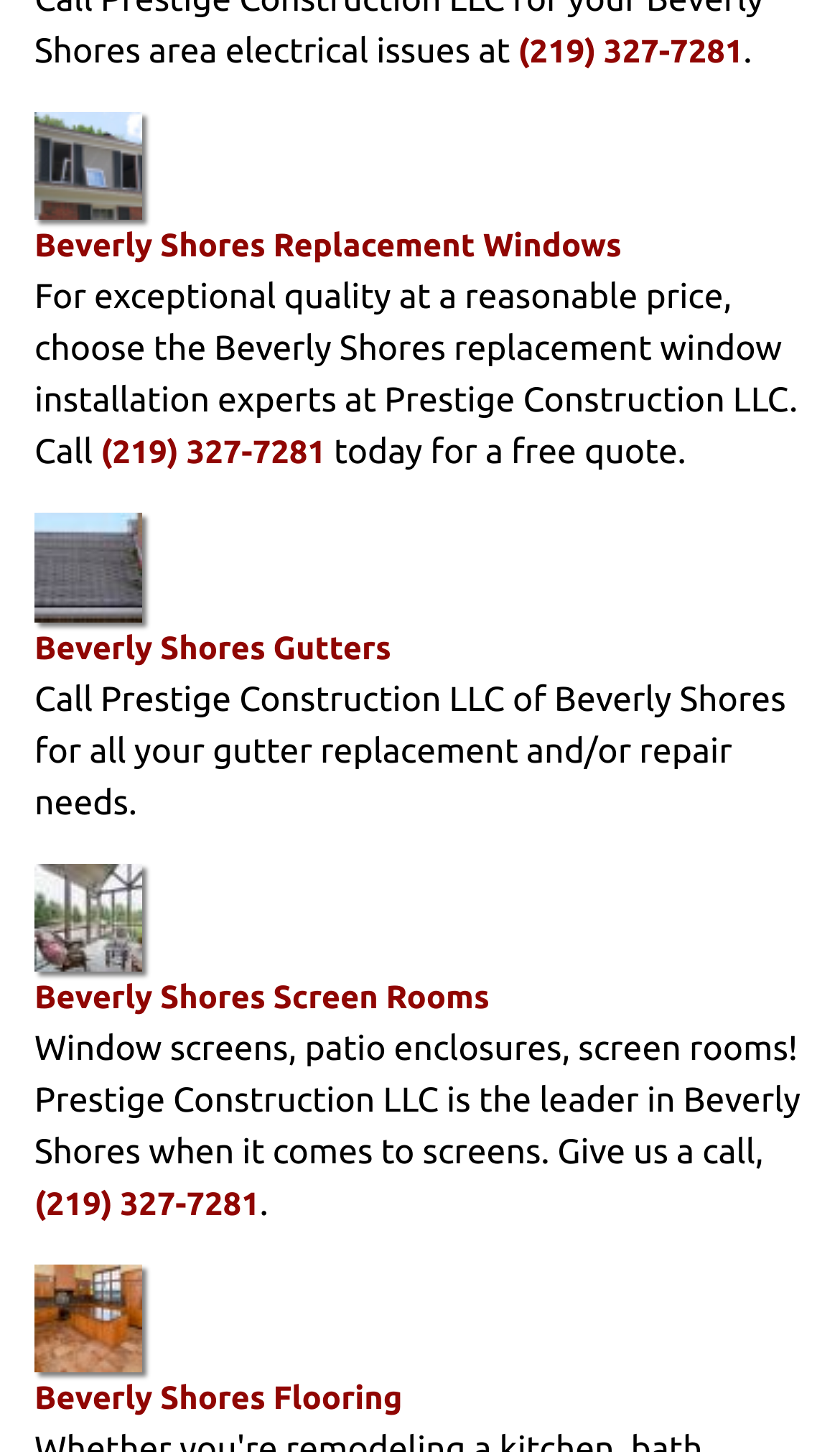What type of content is displayed on the webpage? Look at the image and give a one-word or short phrase answer.

Service descriptions and contact information